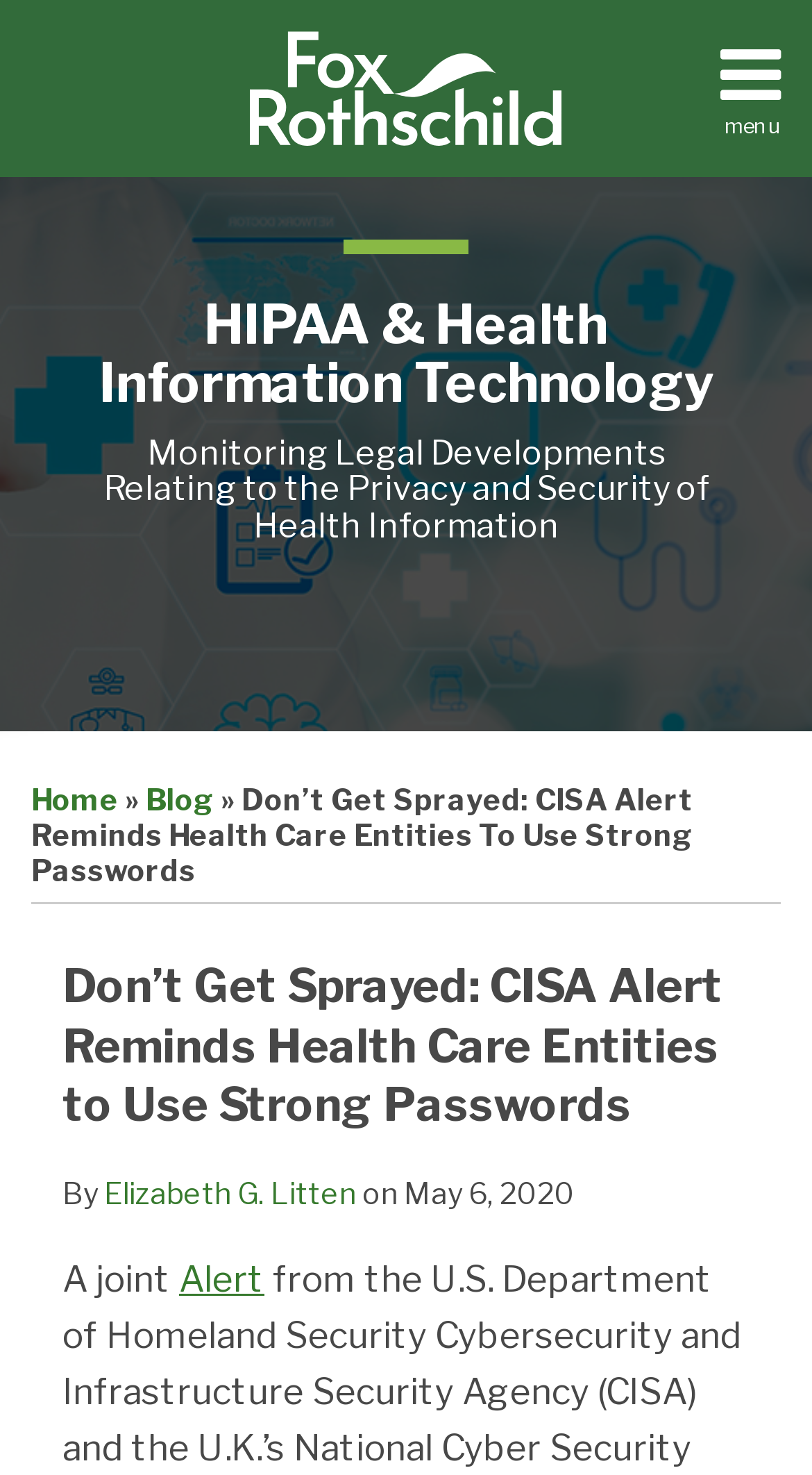Determine the bounding box coordinates of the clickable region to execute the instruction: "Read the blog". The coordinates should be four float numbers between 0 and 1, denoted as [left, top, right, bottom].

[0.179, 0.53, 0.264, 0.554]